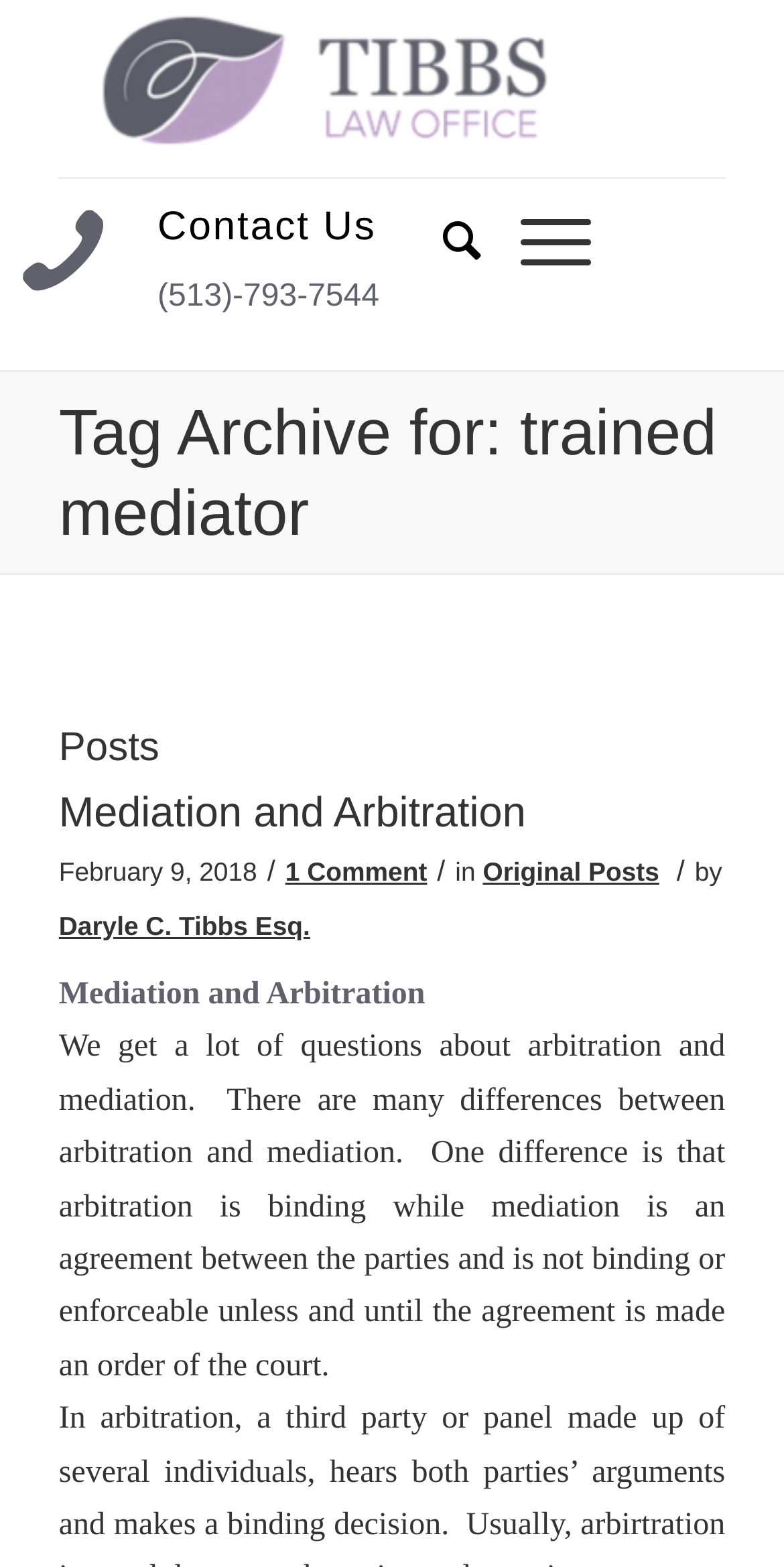Show the bounding box coordinates of the element that should be clicked to complete the task: "Read the 'Mediation and Arbitration' post".

[0.075, 0.502, 0.925, 0.538]